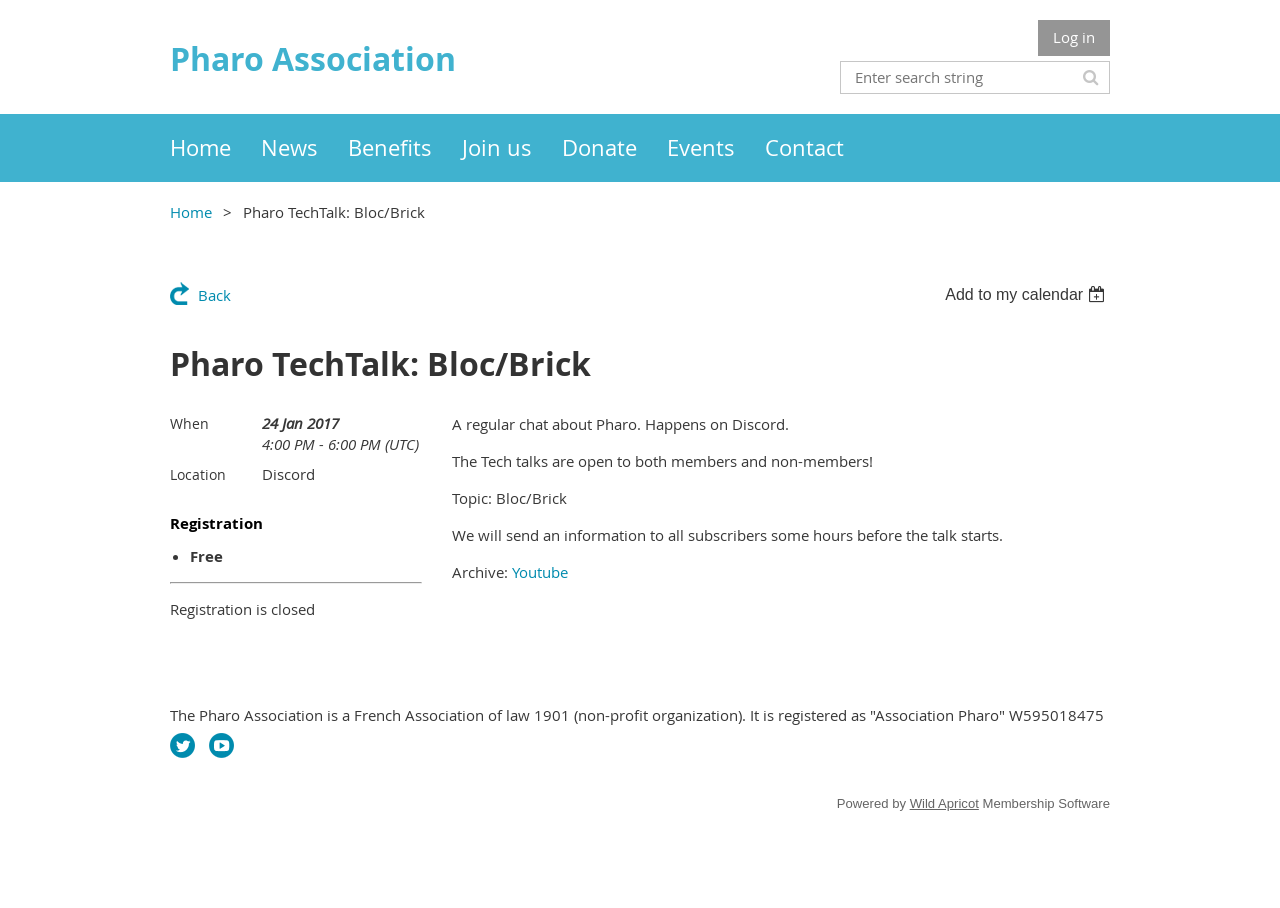Determine the bounding box coordinates of the clickable element necessary to fulfill the instruction: "Register for the event". Provide the coordinates as four float numbers within the 0 to 1 range, i.e., [left, top, right, bottom].

[0.738, 0.31, 0.867, 0.338]